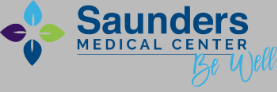Reply to the question with a brief word or phrase: What phrase is written in a softer, flowing script?

Be Well